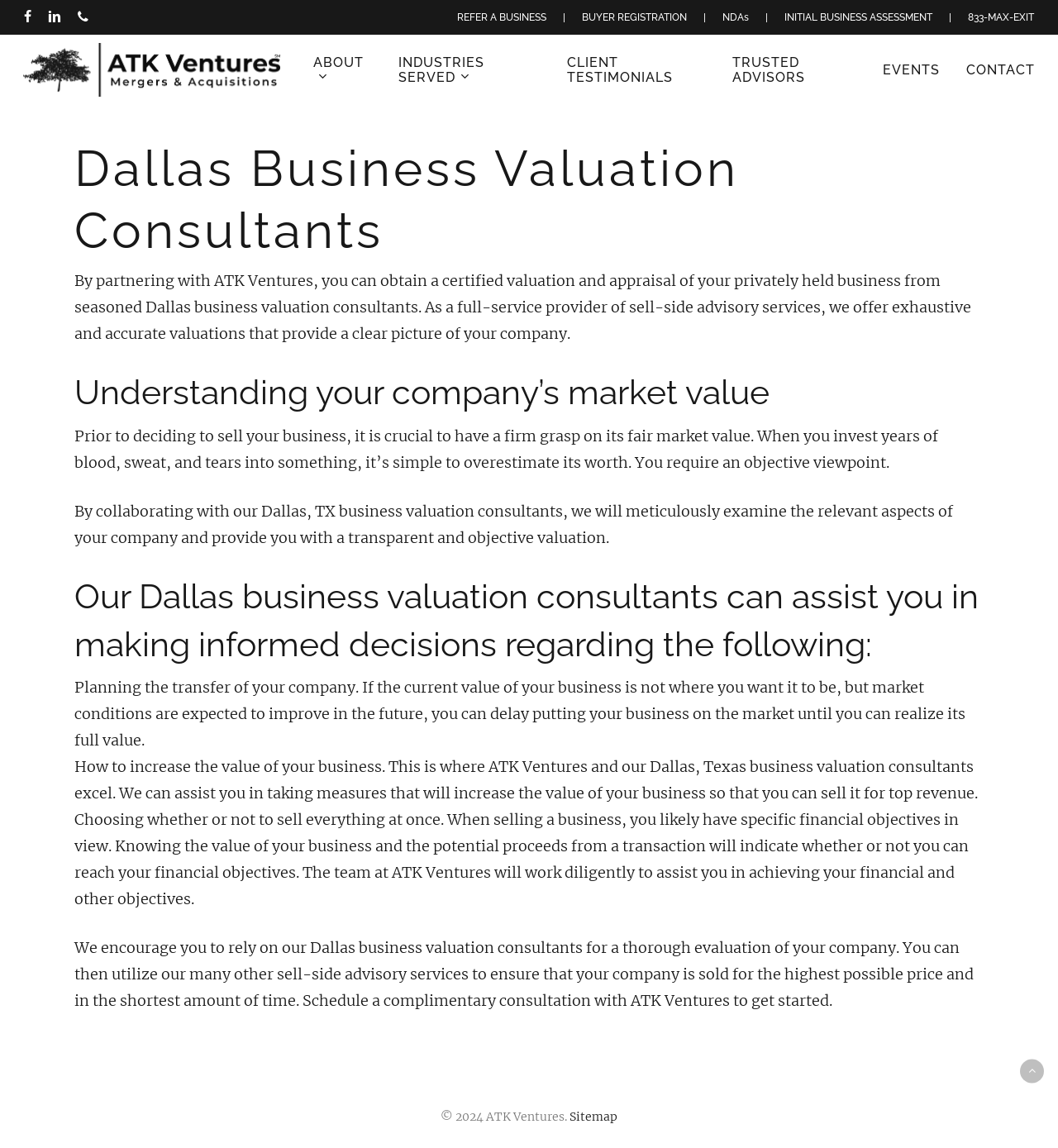What is the purpose of the business valuation consultants?
Please give a detailed and thorough answer to the question, covering all relevant points.

According to the webpage, the business valuation consultants provide exhaustive and accurate valuations that provide a clear picture of the company's value, which is crucial for making informed decisions regarding the sale of the business.